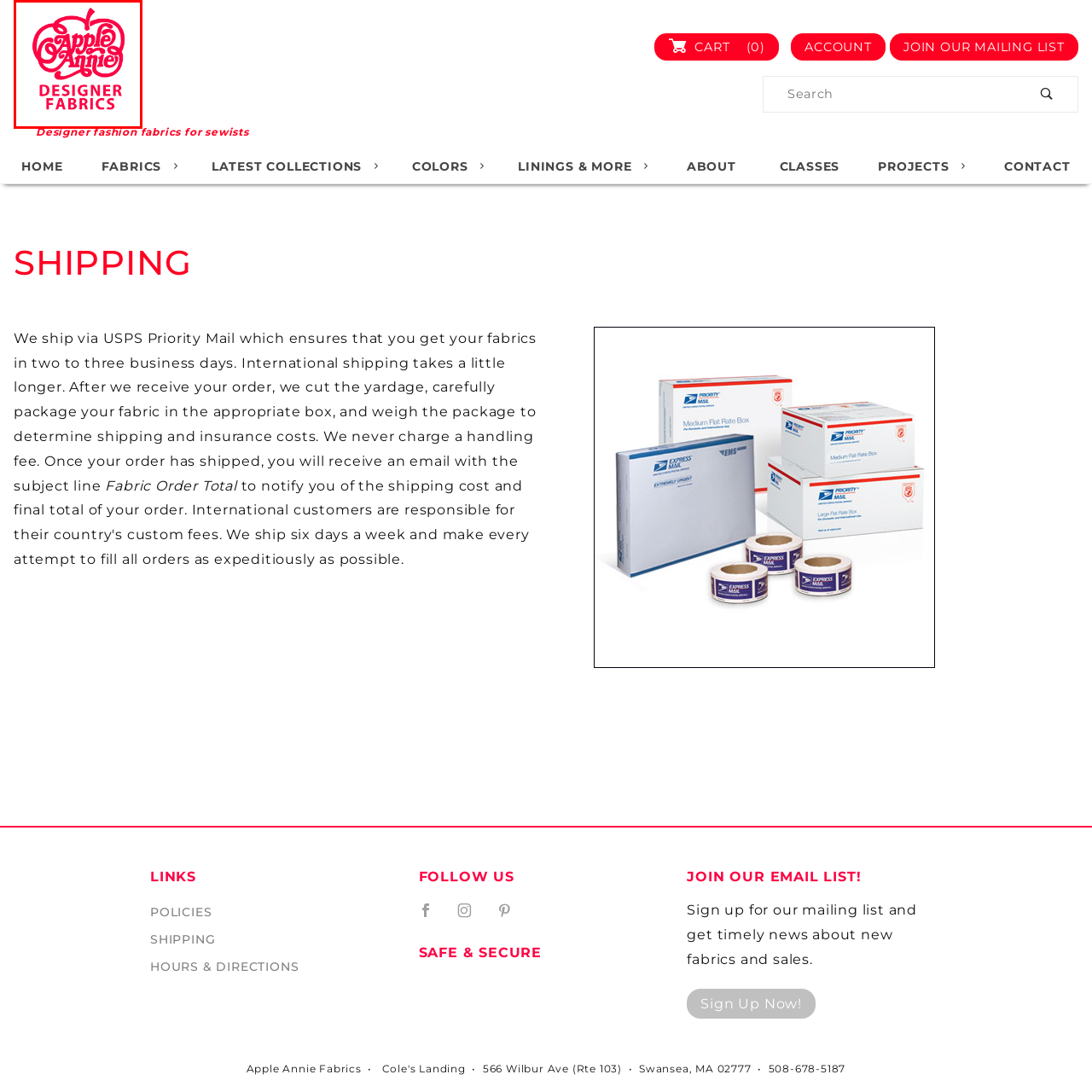Provide an elaborate description of the image marked by the red boundary.

The image features the vibrant logo of "Apple Annie Designer Fabrics." The design incorporates an artistic representation of an apple in red, emphasizing the whimsical nature of the brand. The text is stylishly integrated within the apple shape, with "Apple Annie" elegantly scripted above and "DESIGNER FABRICS" prominently displayed below in a bold font. This logo encapsulates the essence of the brand, appealing to sewists and fabric enthusiasts by highlighting its focus on offering designer fabrics for crafting projects. The playful and inviting design is reflective of the creativity that fabric arts inspire.